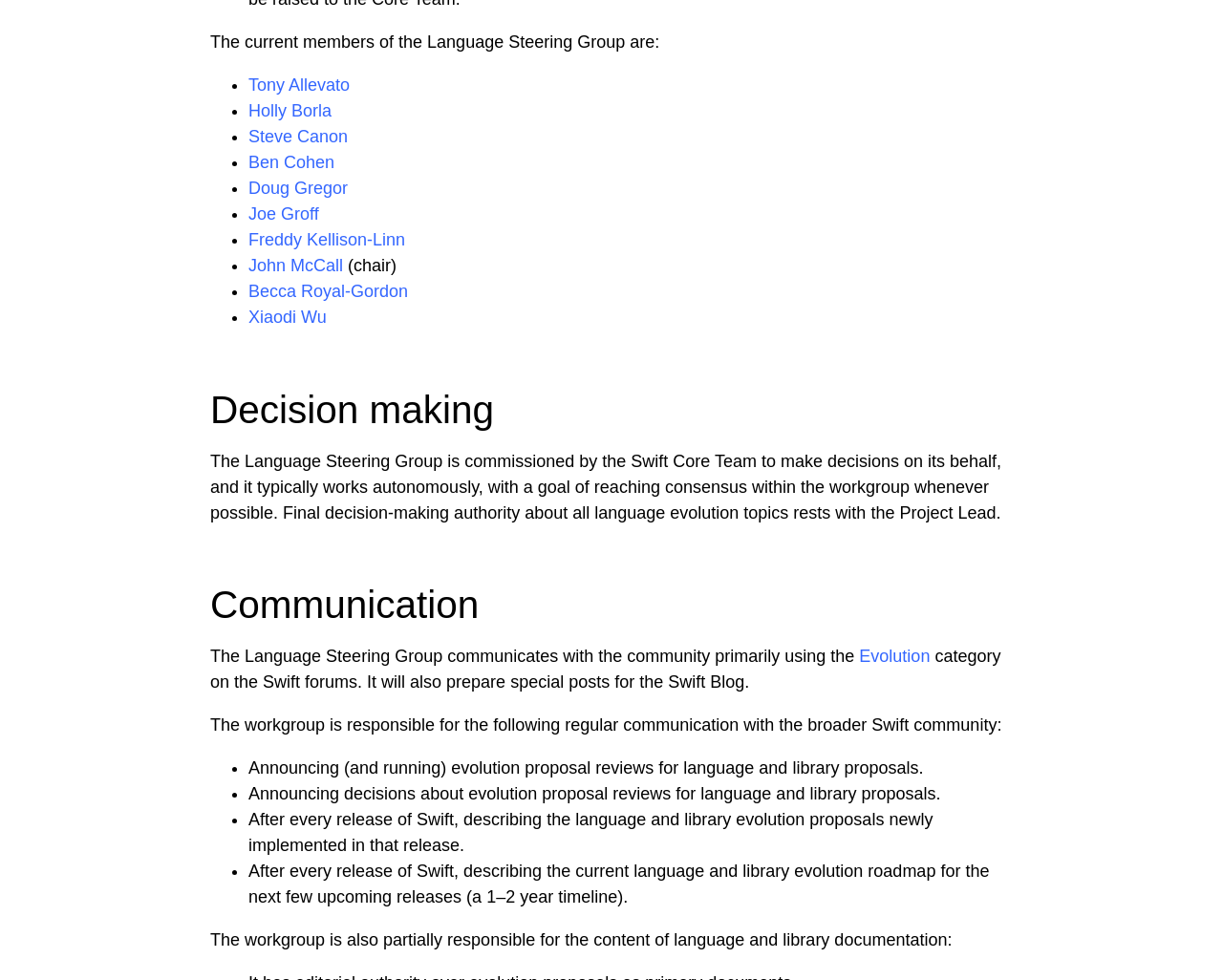Specify the bounding box coordinates of the area to click in order to follow the given instruction: "Read about Evolution."

[0.703, 0.66, 0.76, 0.679]